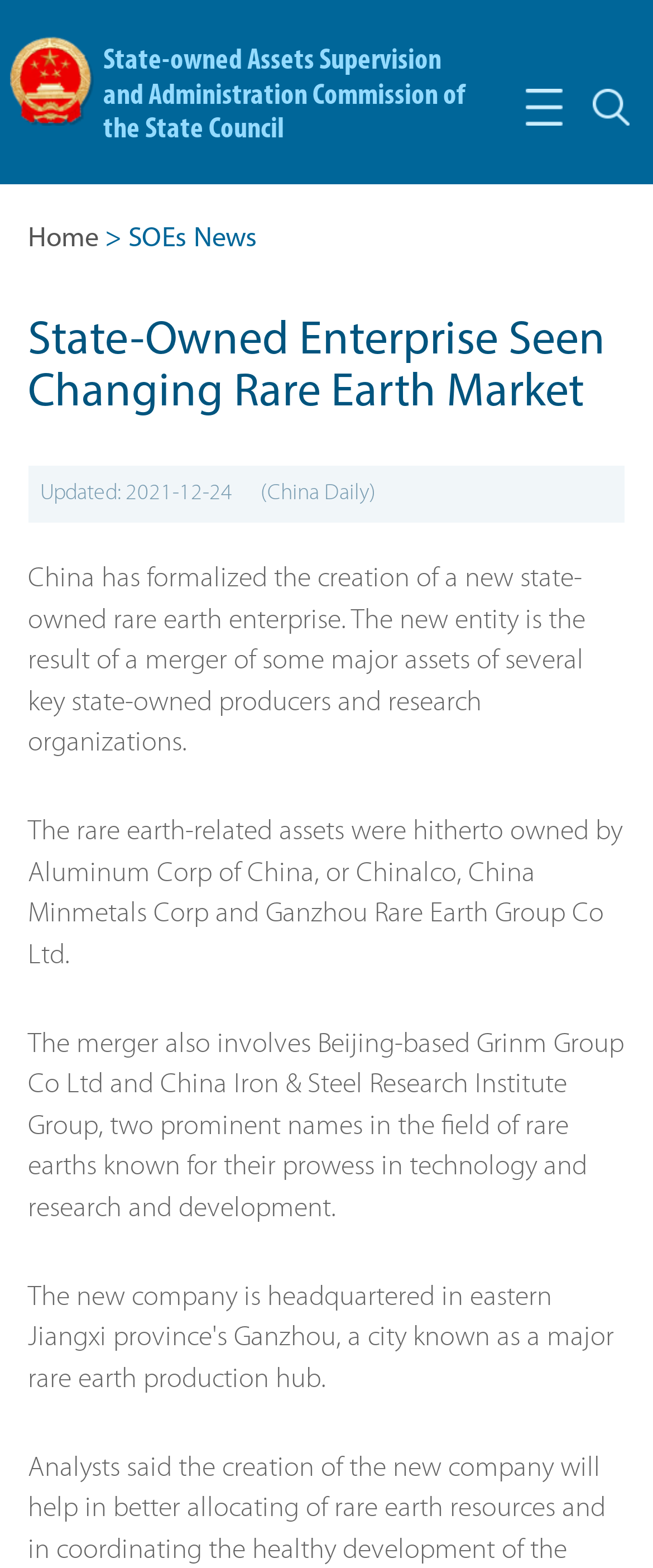Answer the question with a single word or phrase: 
How many companies are involved in the merger?

At least 5